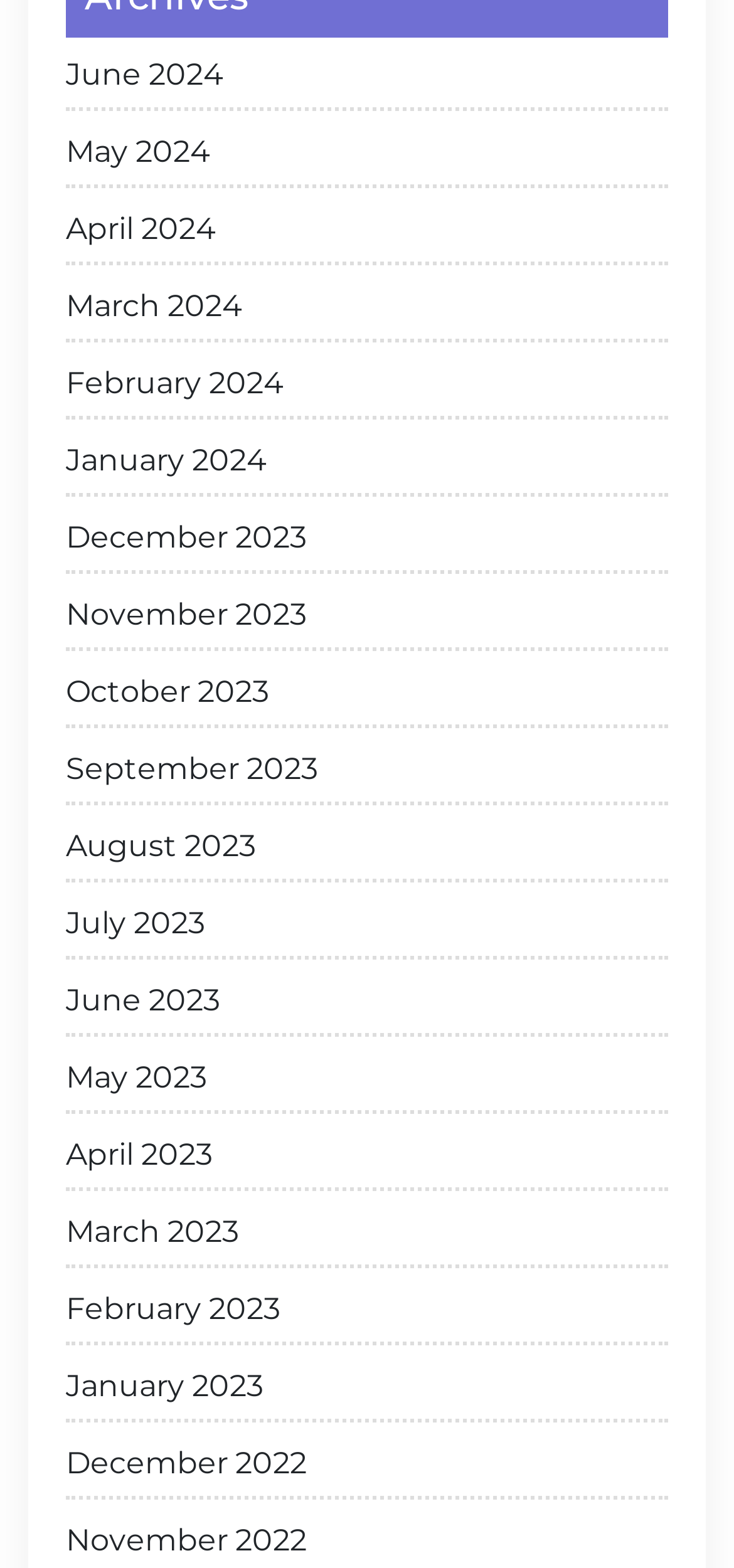Please mark the bounding box coordinates of the area that should be clicked to carry out the instruction: "Check December 2022".

[0.09, 0.919, 0.91, 0.956]